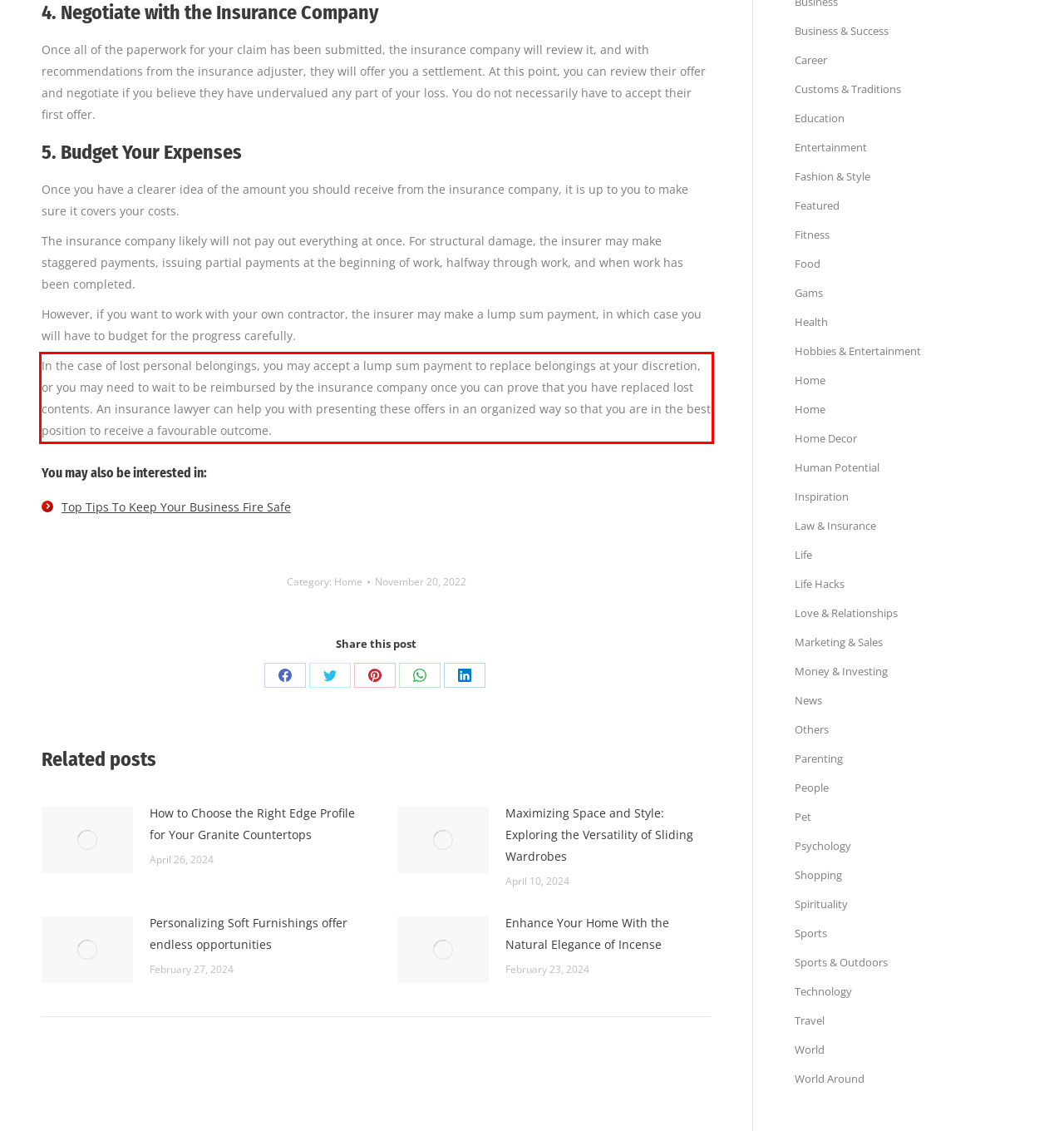Please analyze the screenshot of a webpage and extract the text content within the red bounding box using OCR.

In the case of lost personal belongings, you may accept a lump sum payment to replace belongings at your discretion, or you may need to wait to be reimbursed by the insurance company once you can prove that you have replaced lost contents. An insurance lawyer can help you with presenting these offers in an organized way so that you are in the best position to receive a favourable outcome.